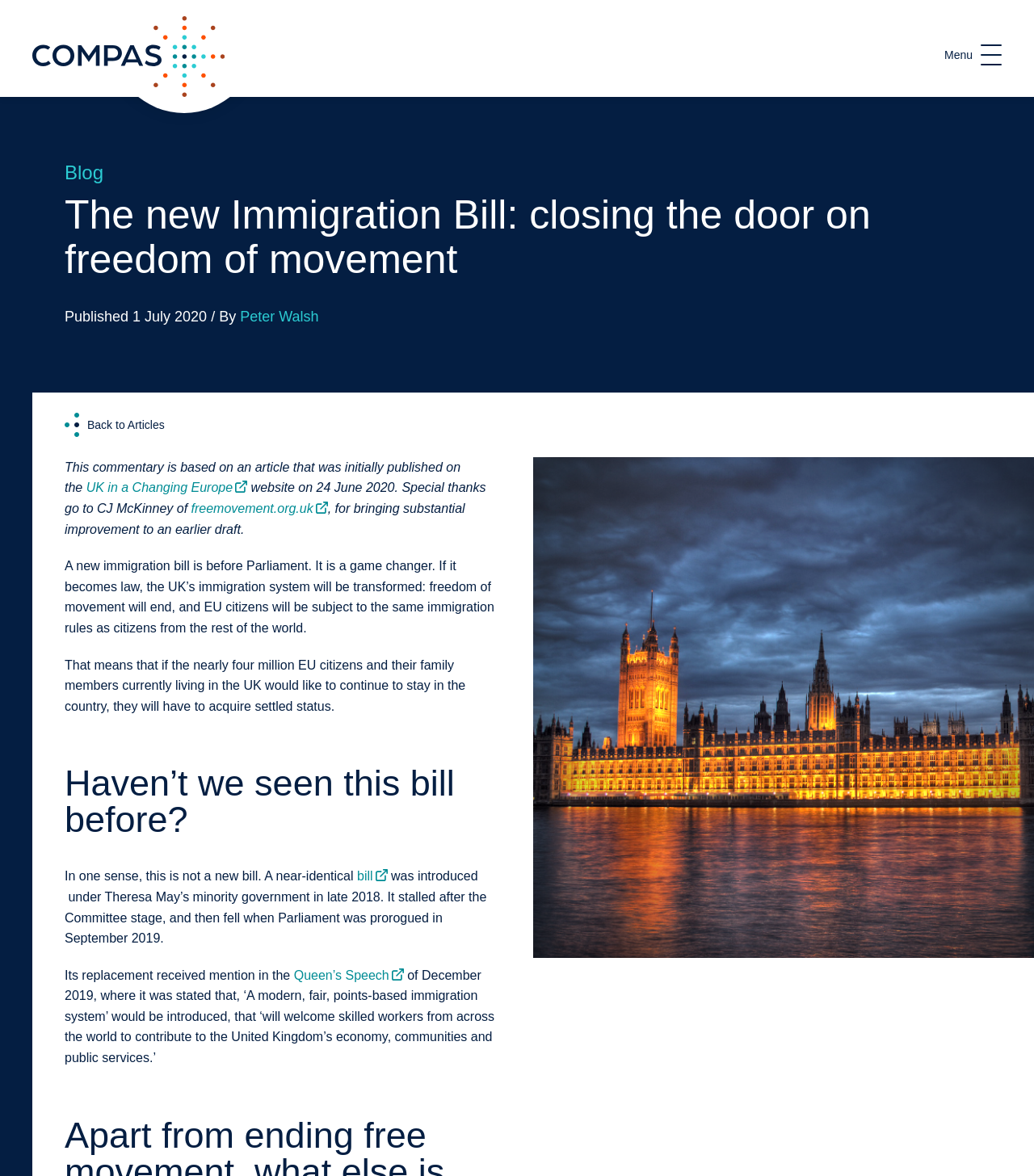Can you specify the bounding box coordinates of the area that needs to be clicked to fulfill the following instruction: "Read the blog"?

[0.062, 0.137, 0.1, 0.156]